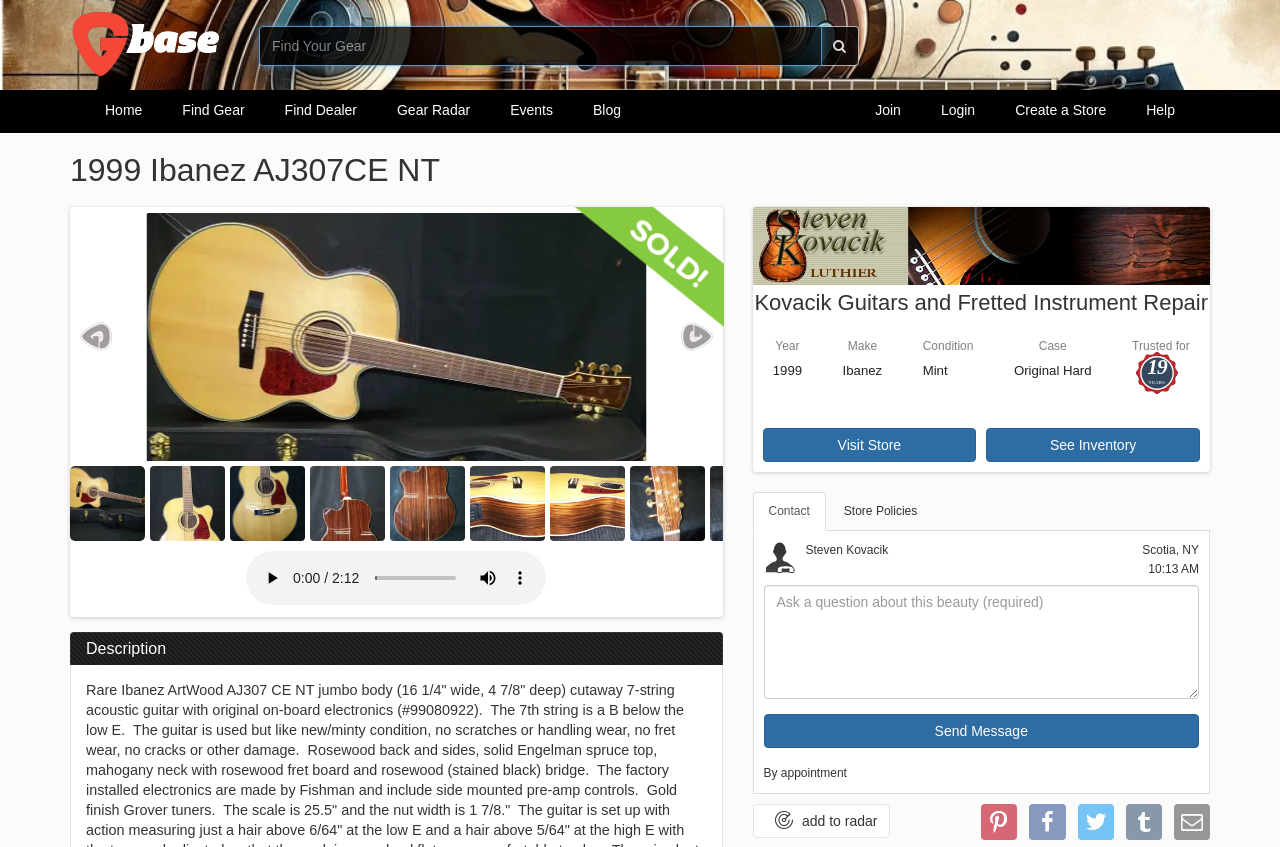Who is the seller of the guitar?
Examine the image and provide an in-depth answer to the question.

I found the answer by looking at the section that lists the seller's information, which includes the name 'Kovacik Guitars and Fretted Instrument Repair' and the location 'Scotia, NY'.